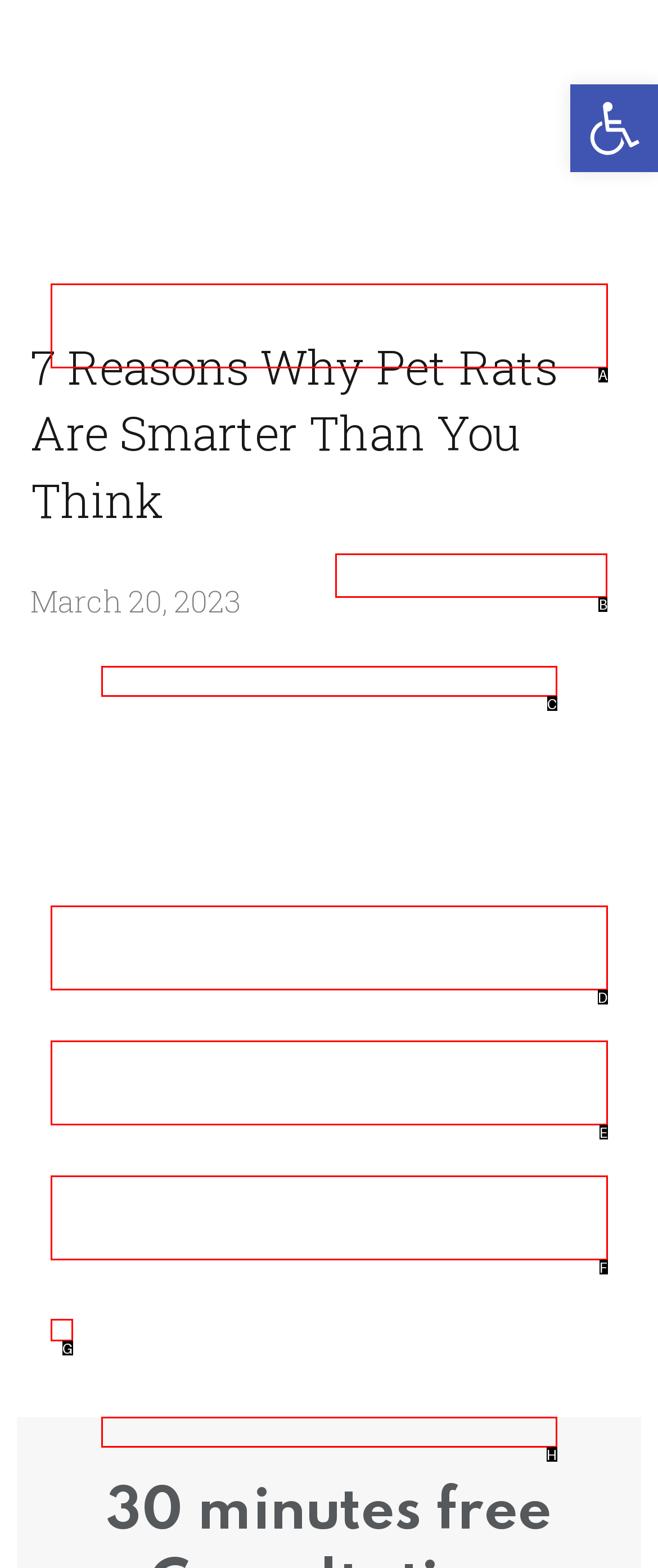Given the instruction: Click on lost your password, which HTML element should you click on?
Answer with the letter that corresponds to the correct option from the choices available.

B